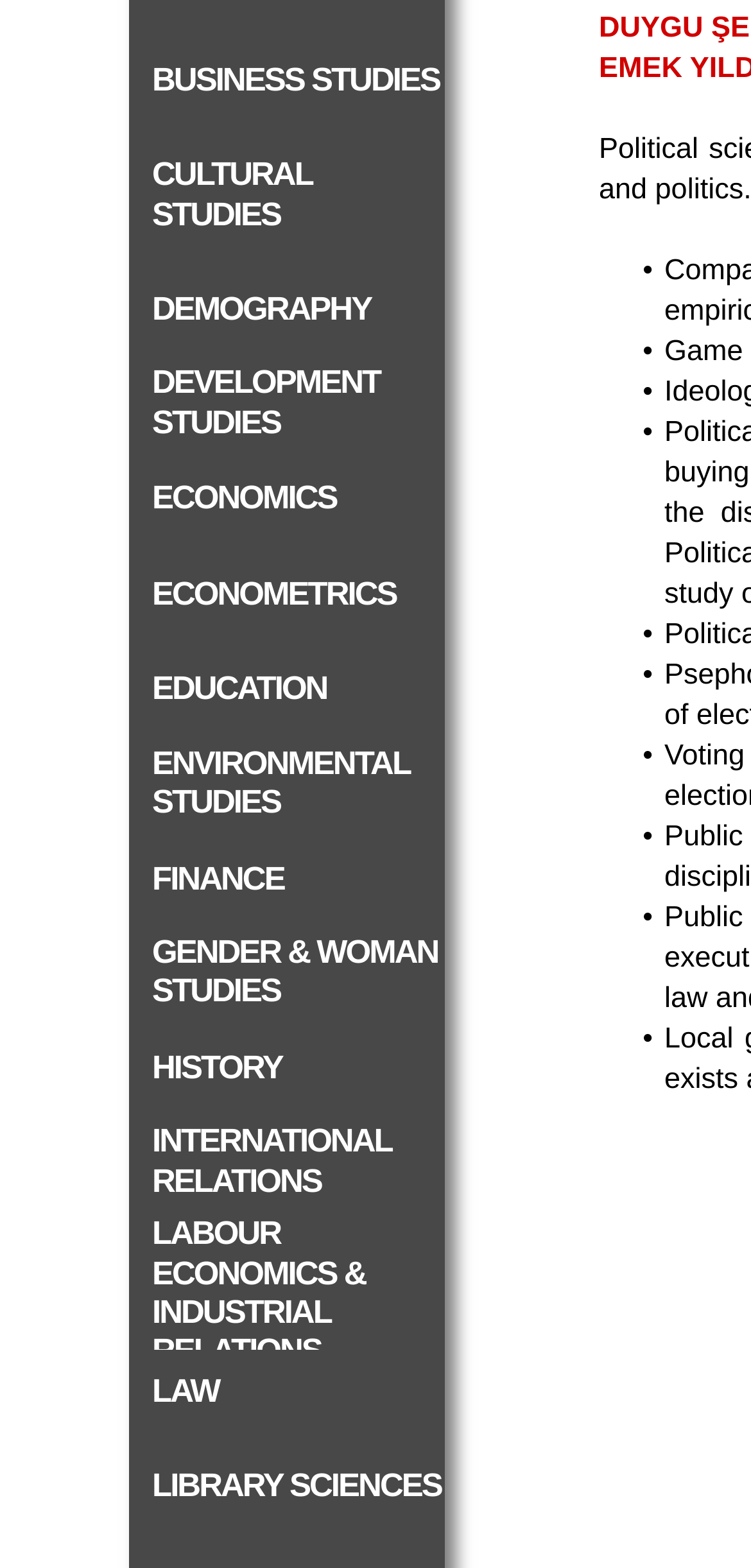Calculate the bounding box coordinates for the UI element based on the following description: "GENDER & WOMAN STUDIES". Ensure the coordinates are four float numbers between 0 and 1, i.e., [left, top, right, bottom].

[0.172, 0.594, 0.592, 0.654]